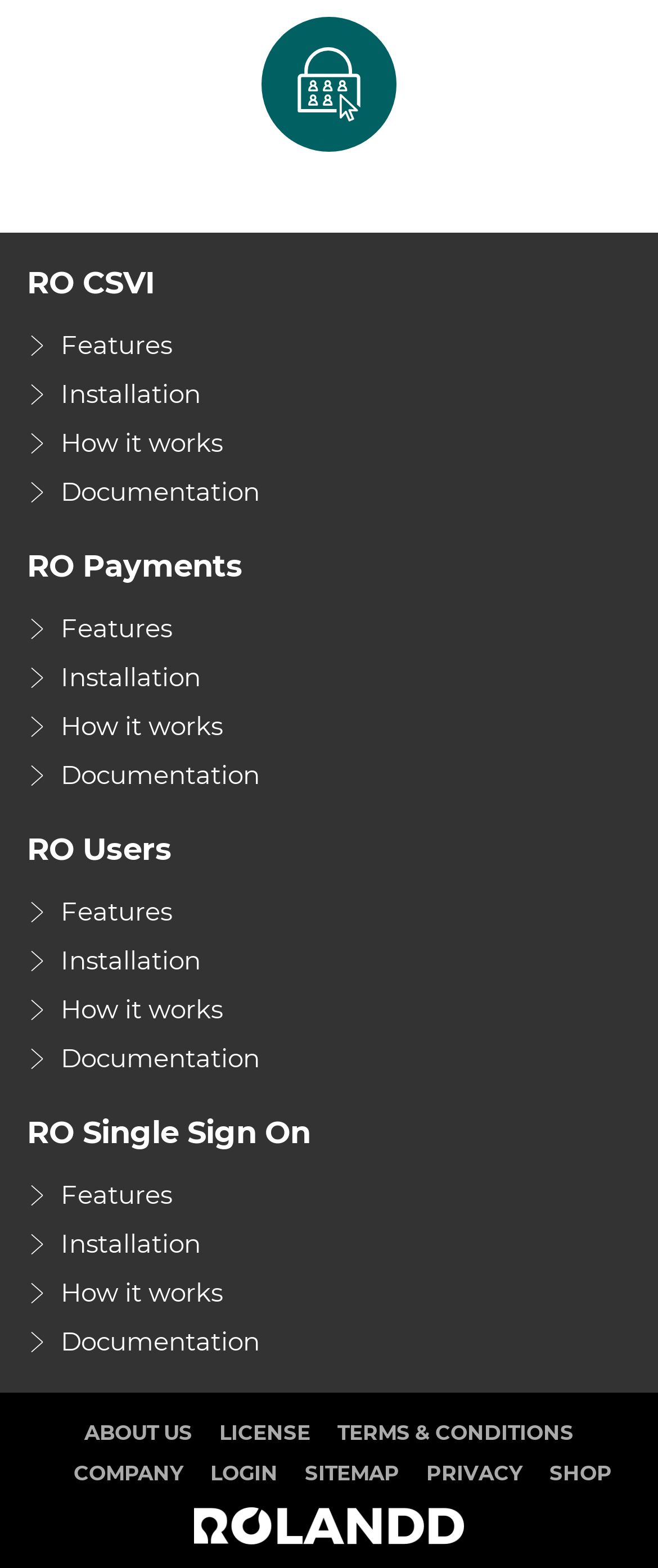Provide a one-word or short-phrase response to the question:
What is the first link in the RO CSVI section?

Features